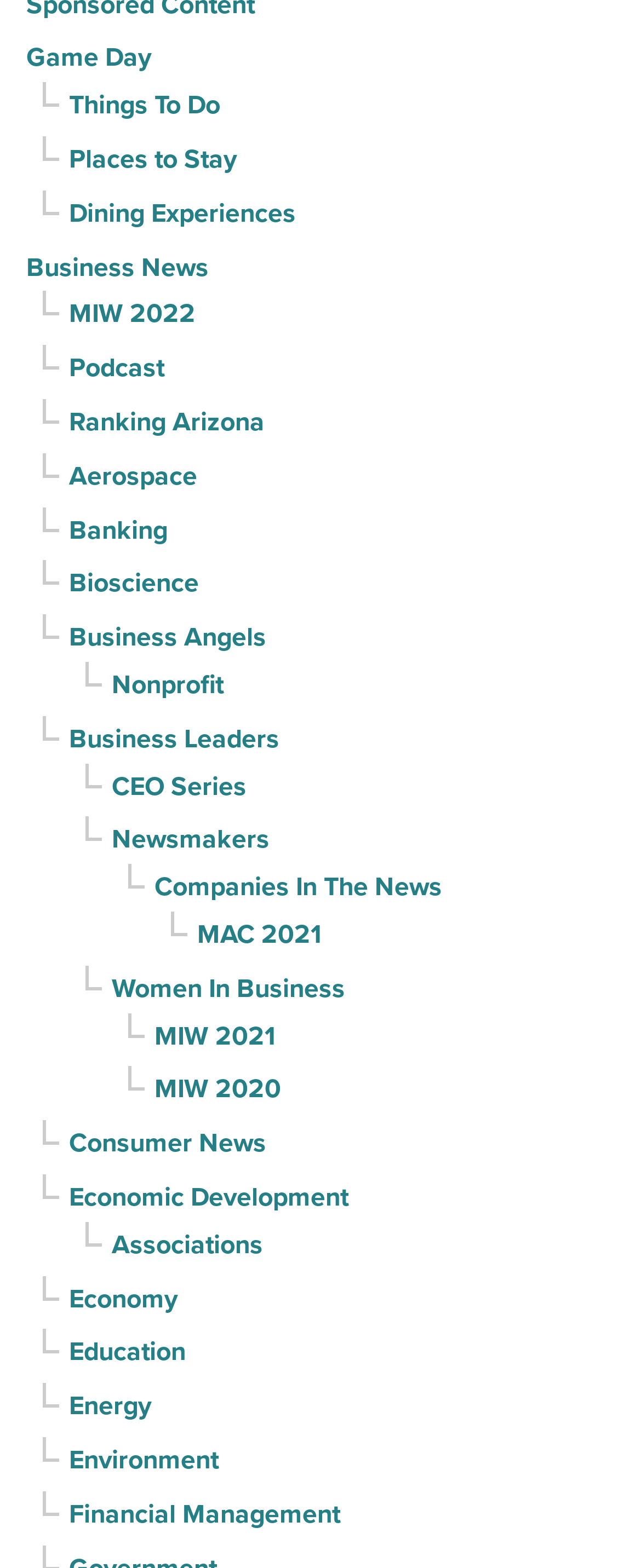Based on the description "Business Angels", find the bounding box of the specified UI element.

[0.108, 0.392, 0.415, 0.422]